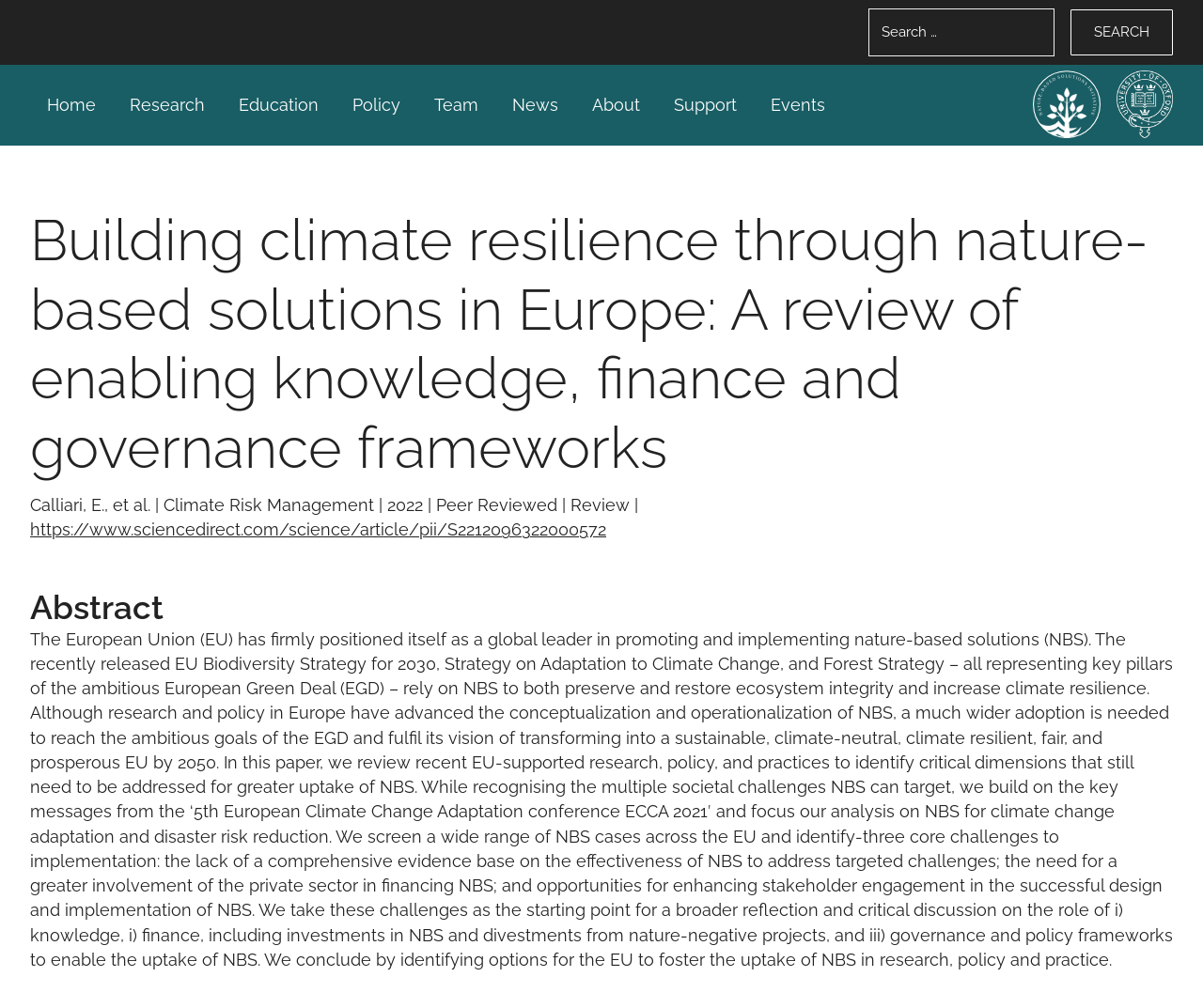Determine the bounding box for the described HTML element: "alt="Oxford University Crest"". Ensure the coordinates are four float numbers between 0 and 1 in the format [left, top, right, bottom].

[0.928, 0.07, 0.975, 0.137]